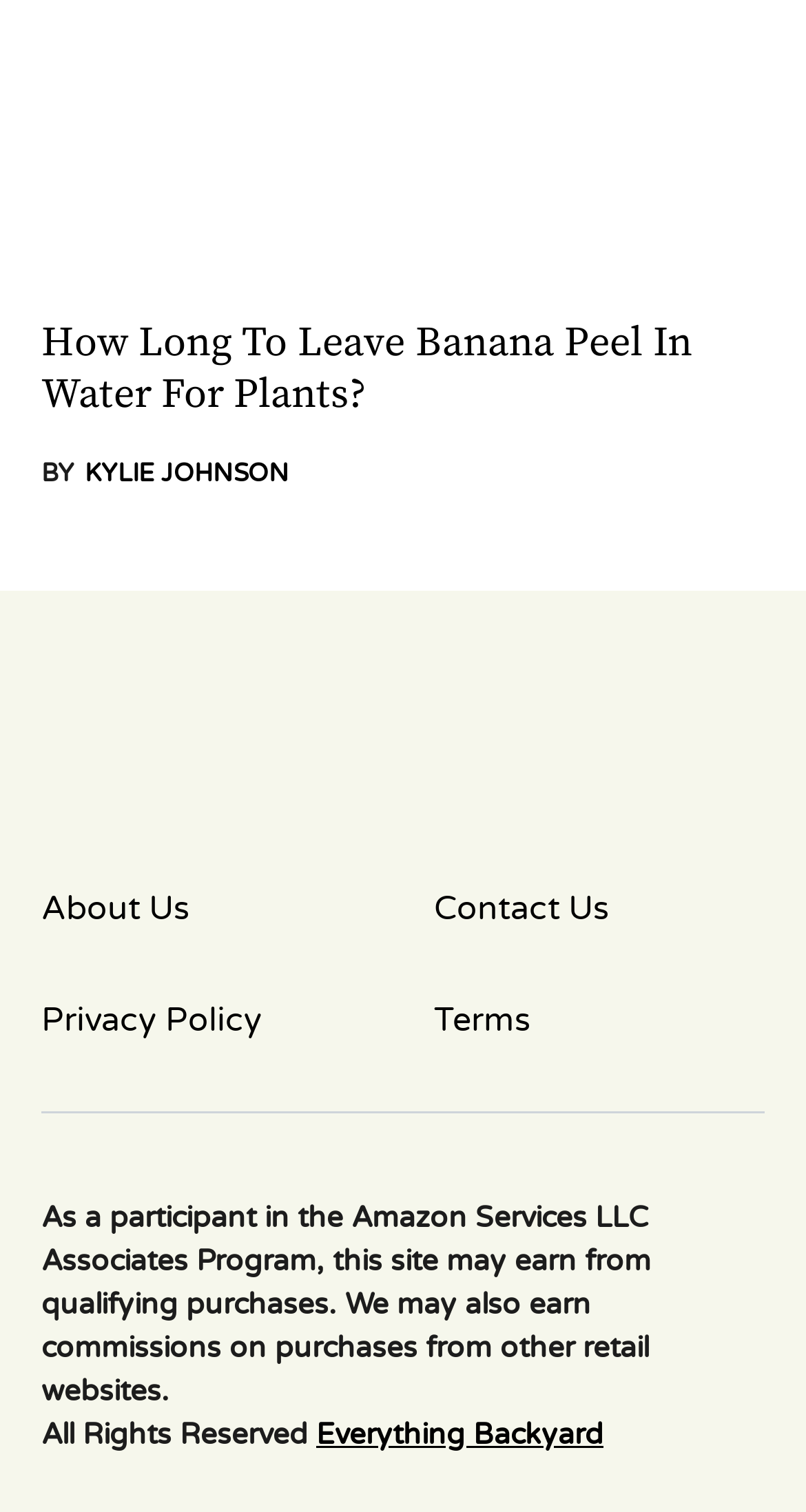Identify the bounding box coordinates of the specific part of the webpage to click to complete this instruction: "Click on the 'Menu' link".

None